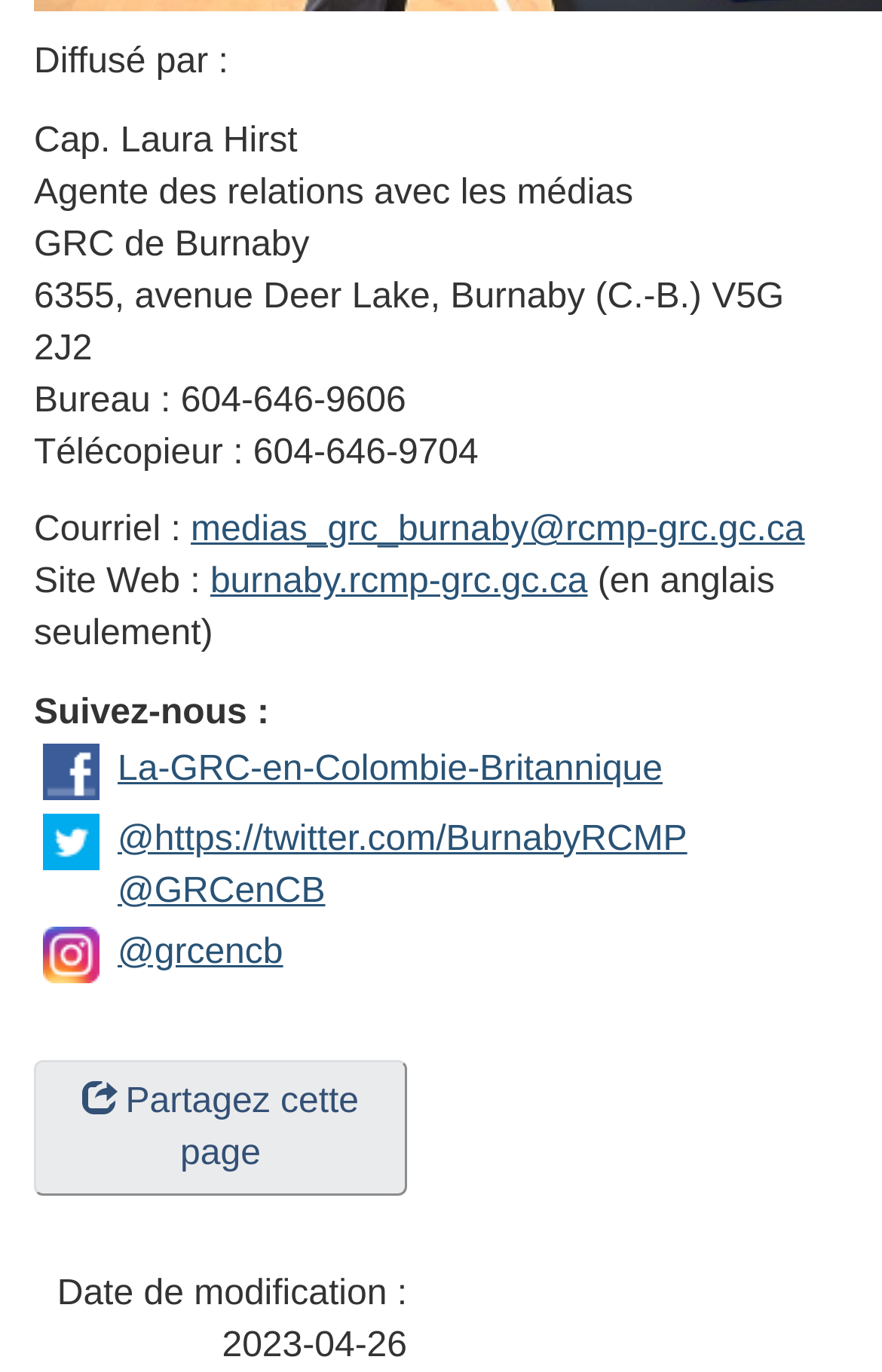Extract the bounding box for the UI element that matches this description: "burnaby.rcmp-grc.gc.ca".

[0.238, 0.411, 0.666, 0.439]